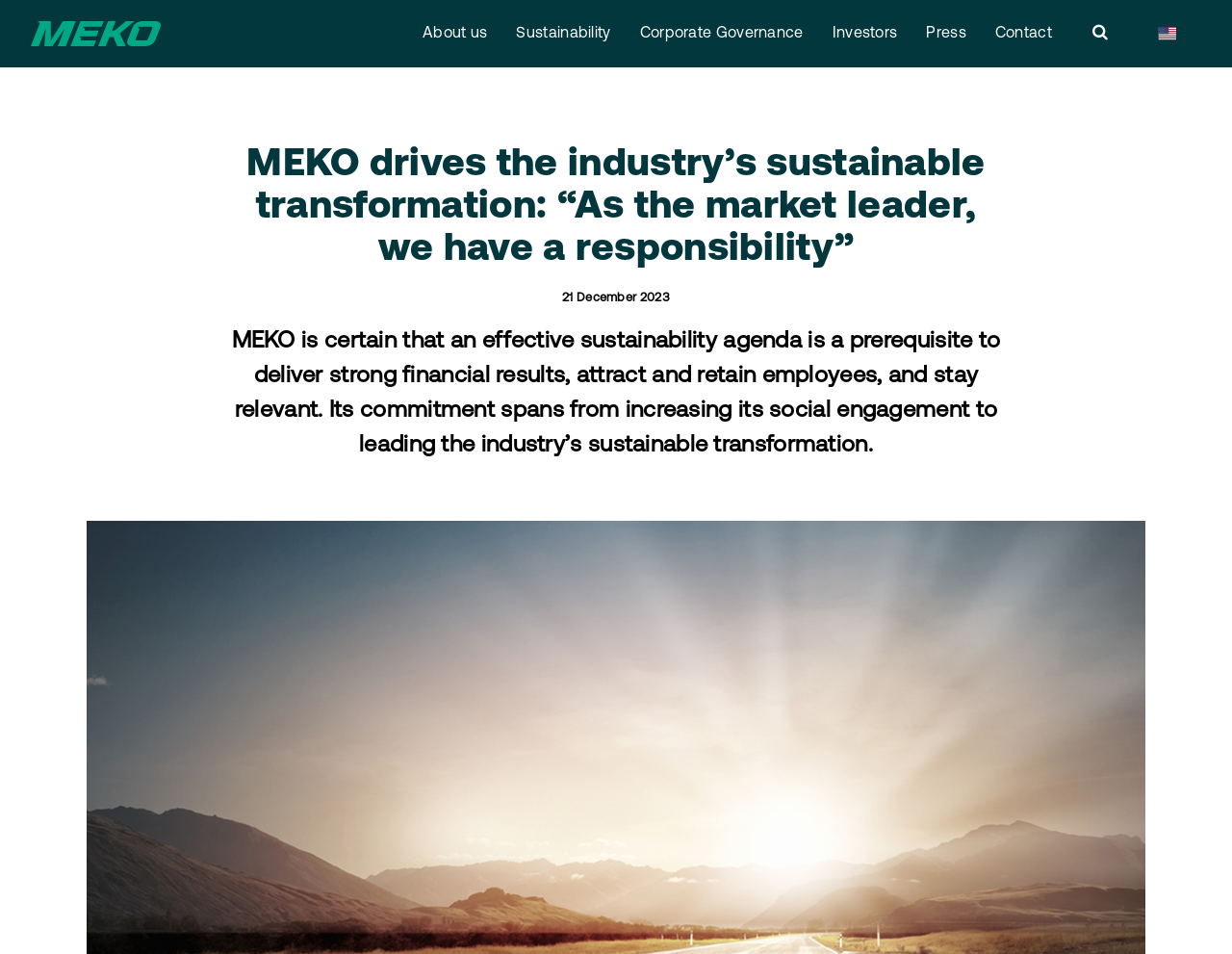Observe the image and answer the following question in detail: What is the main topic of the webpage?

The main topic of the webpage can be inferred from the heading 'MEKO drives the industry’s sustainable transformation: “As the market leader, we have a responsibility”' and the text that follows, which discusses MEKO's commitment to sustainability.